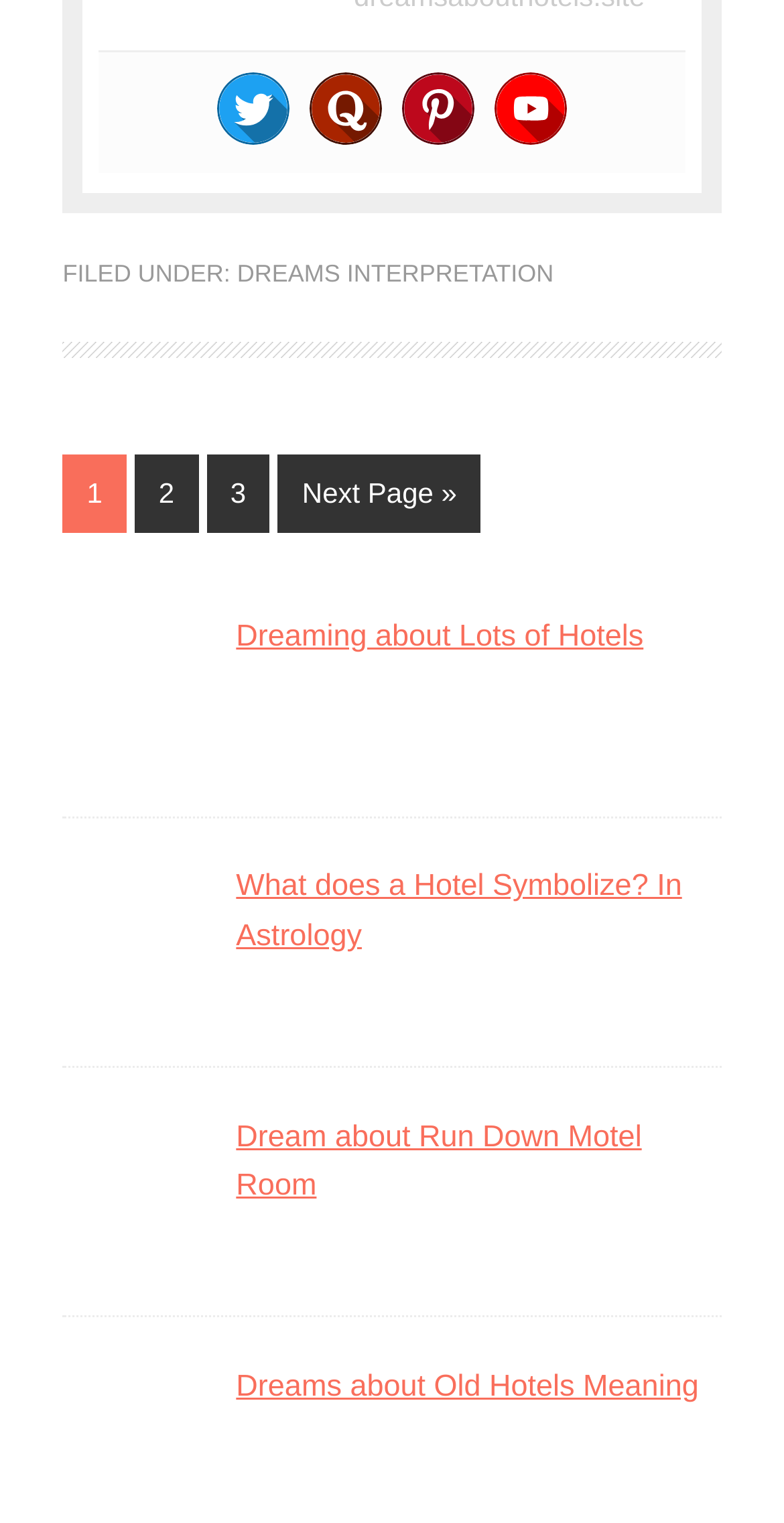Please pinpoint the bounding box coordinates for the region I should click to adhere to this instruction: "Go to Page 2".

[0.172, 0.299, 0.253, 0.35]